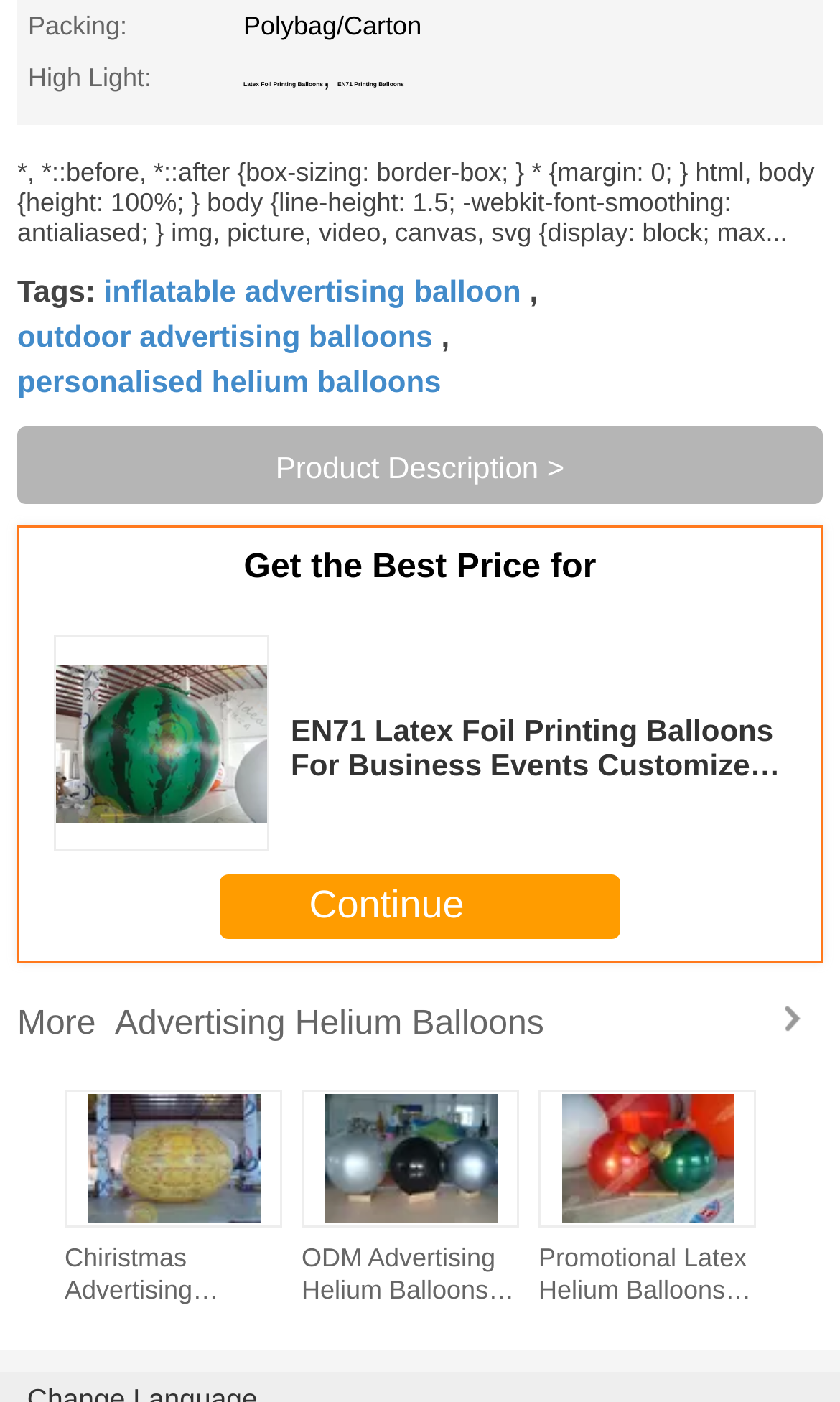Specify the bounding box coordinates of the area to click in order to execute this command: 'View 'Product Description''. The coordinates should consist of four float numbers ranging from 0 to 1, and should be formatted as [left, top, right, bottom].

[0.021, 0.304, 0.979, 0.359]